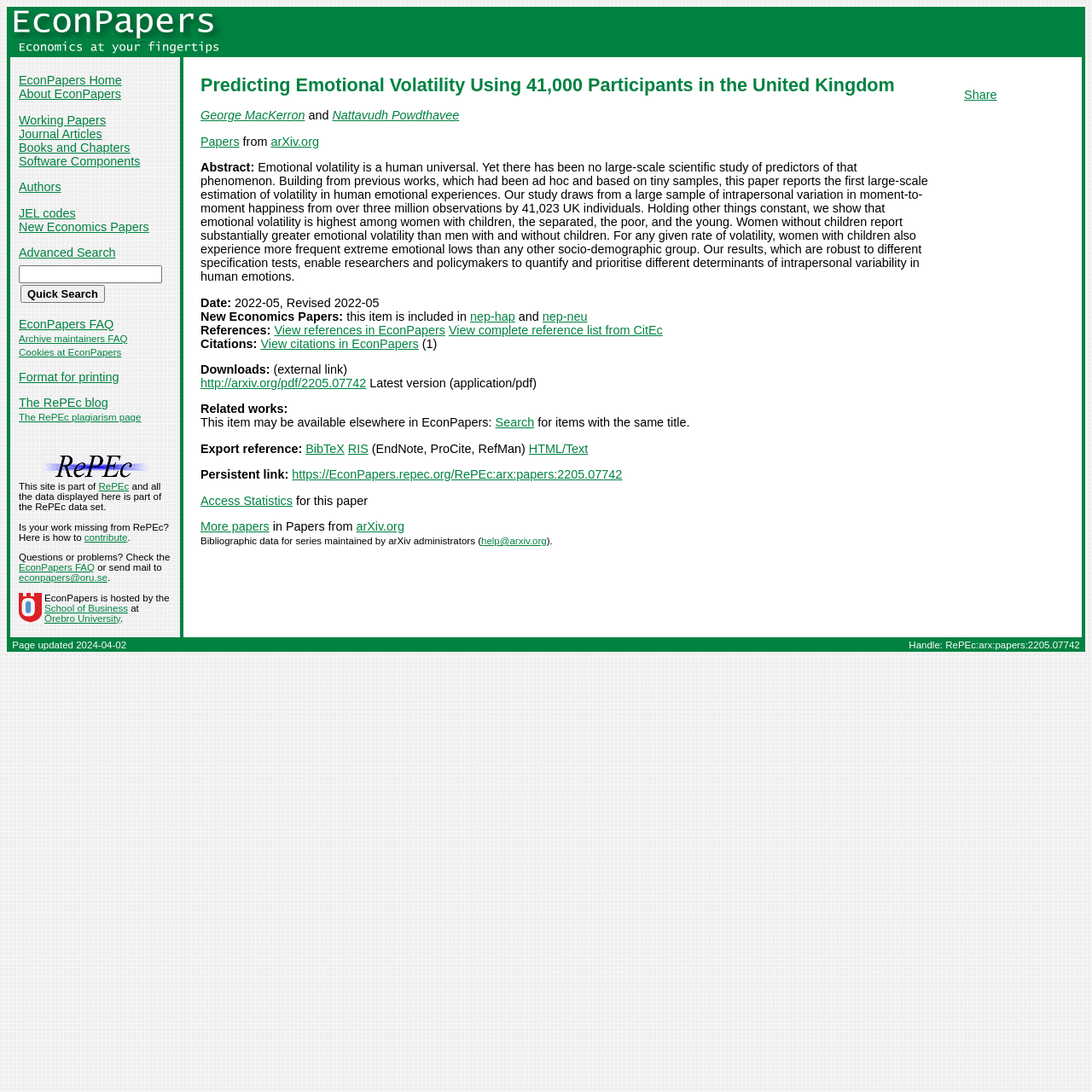Please find the bounding box coordinates of the element's region to be clicked to carry out this instruction: "View references in EconPapers".

[0.251, 0.296, 0.408, 0.308]